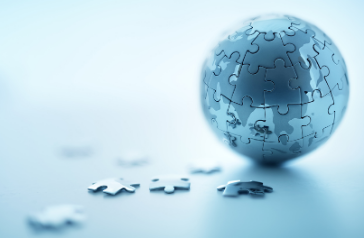Please reply to the following question with a single word or a short phrase:
What do the scattered puzzle pieces represent?

challenges and complexities